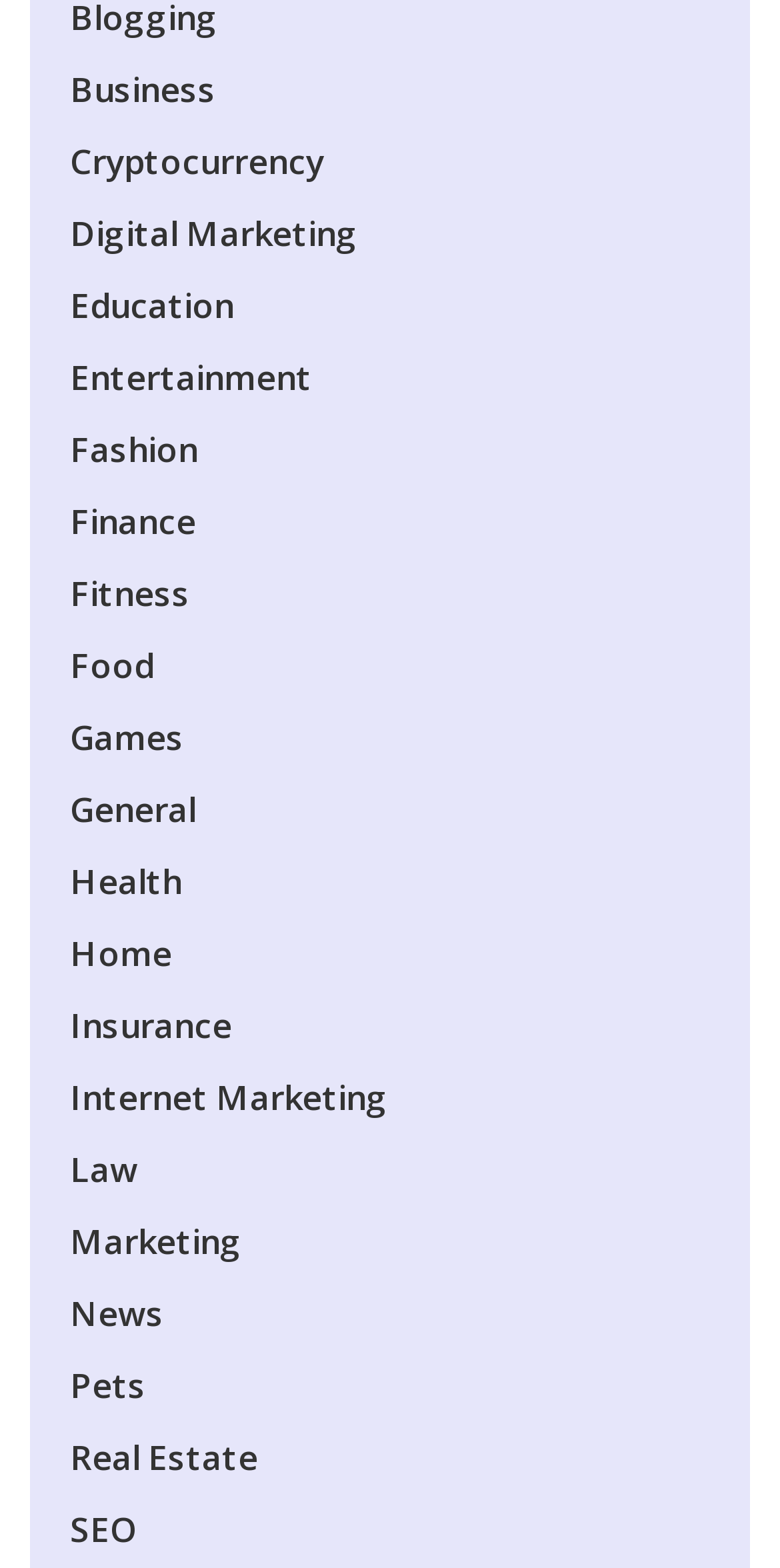Please find the bounding box coordinates in the format (top-left x, top-left y, bottom-right x, bottom-right y) for the given element description. Ensure the coordinates are floating point numbers between 0 and 1. Description: Real Estate

[0.09, 0.915, 0.331, 0.944]